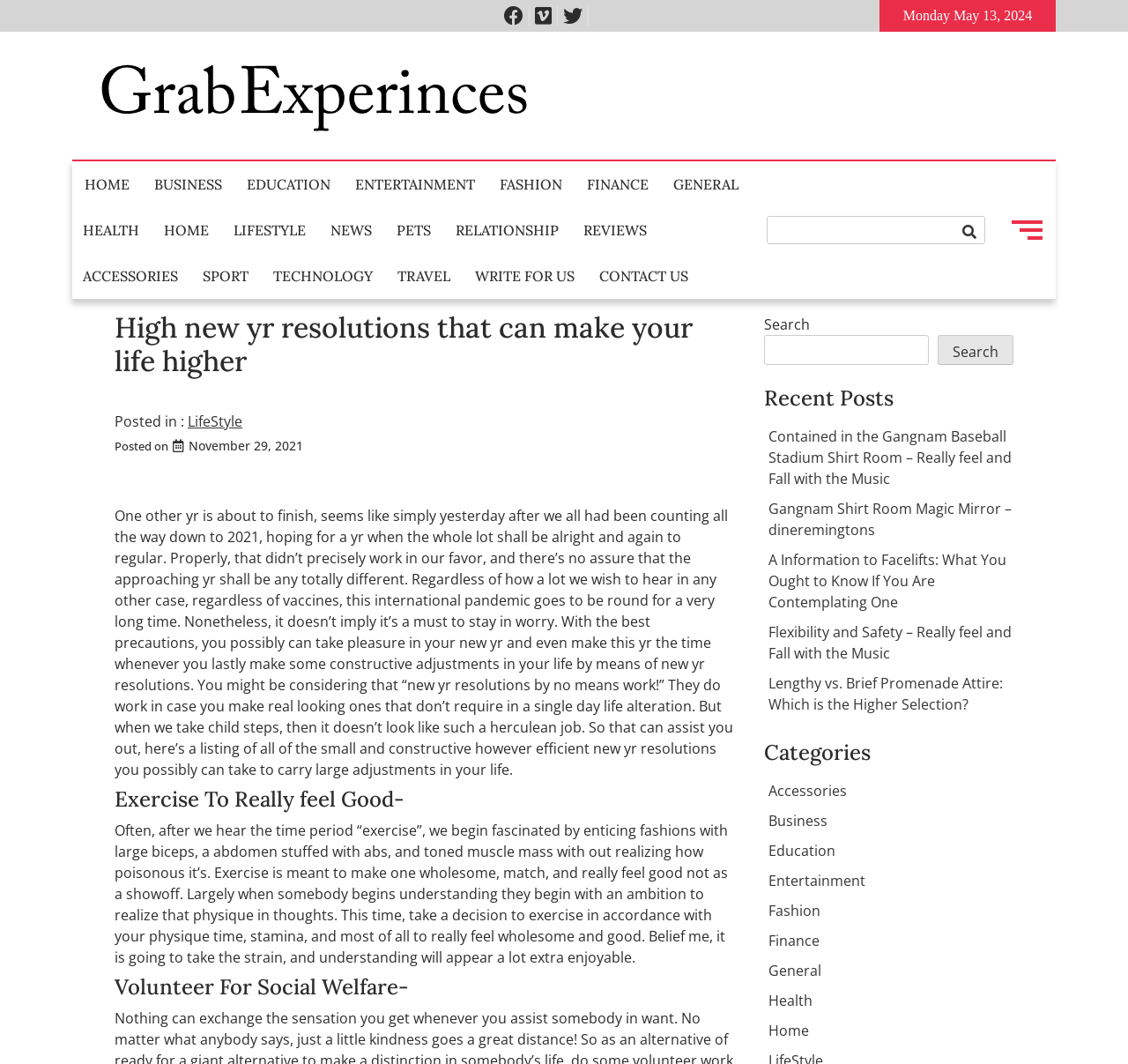What is the name of the blog system?
Kindly offer a detailed explanation using the data available in the image.

I found the name of the blog system by looking at the top of the webpage, where it is specified as 'Grab Experiences' in a link element.